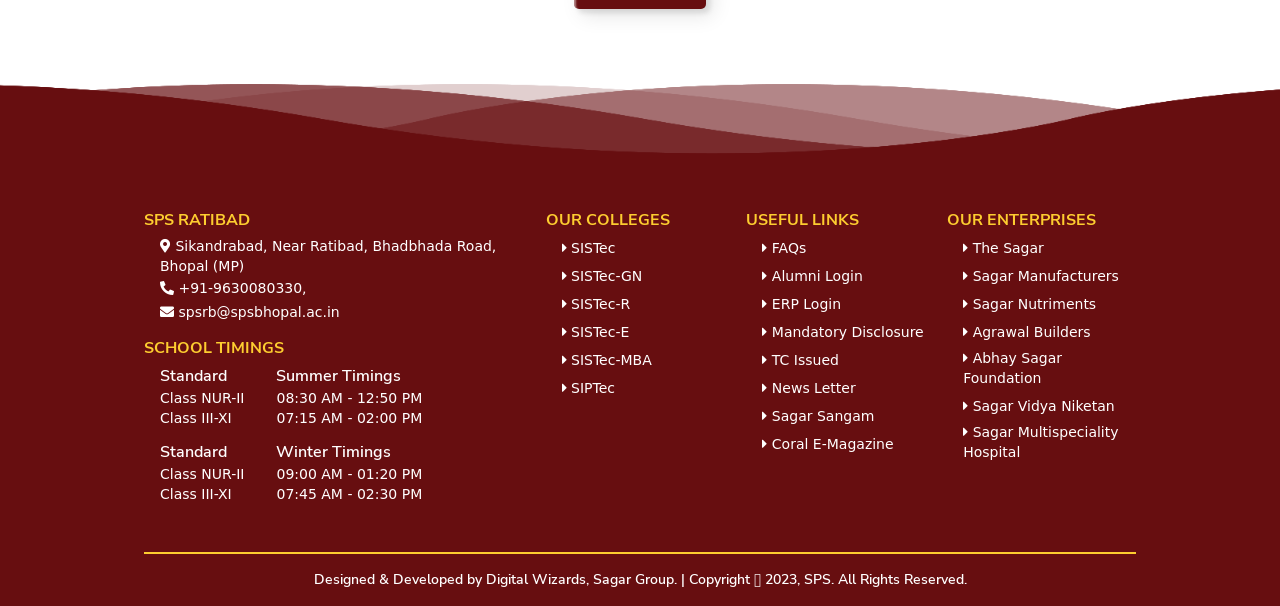Locate the bounding box coordinates of the element that should be clicked to execute the following instruction: "Visit SISTec website".

[0.439, 0.392, 0.481, 0.425]